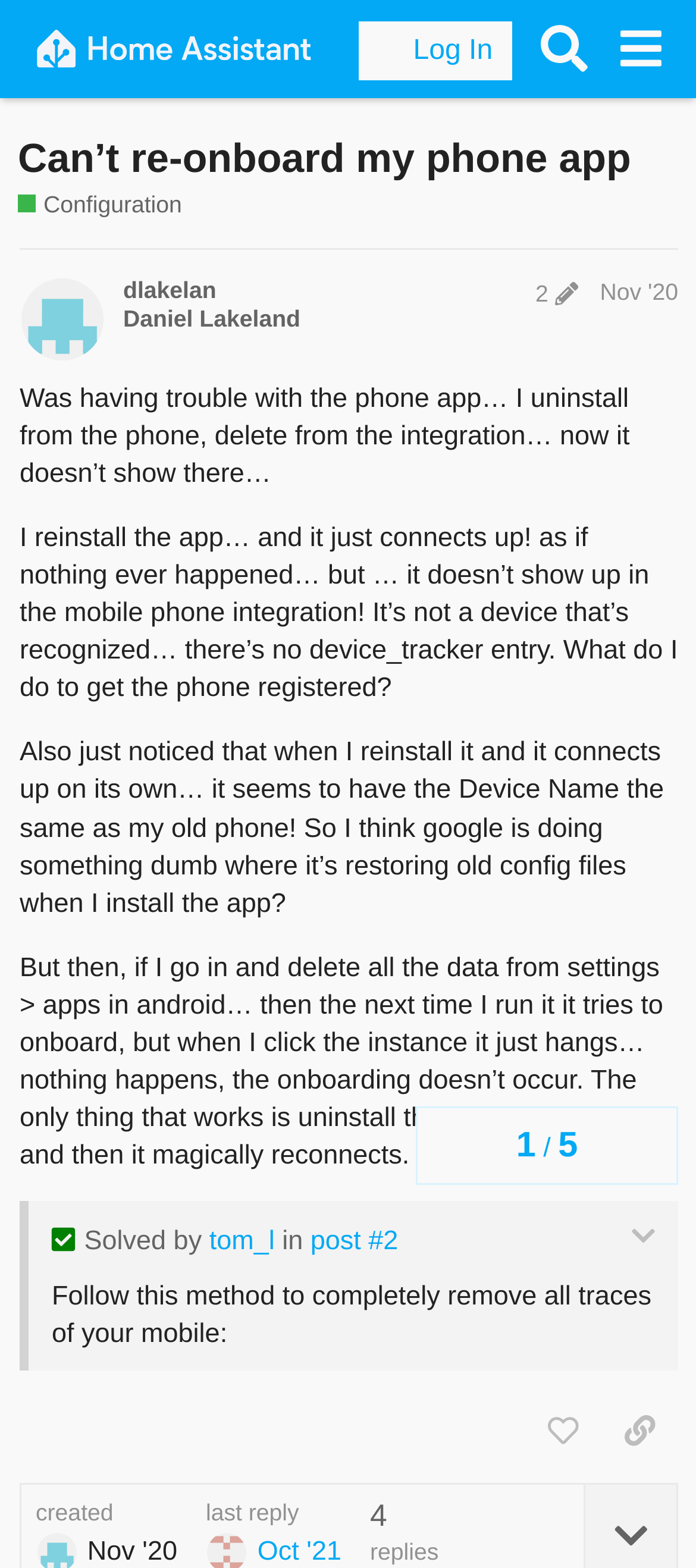Indicate the bounding box coordinates of the clickable region to achieve the following instruction: "Like this post."

[0.753, 0.891, 0.864, 0.934]